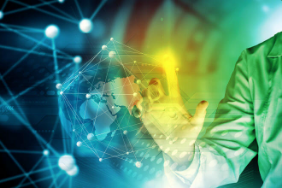What themes are emphasized by the visual elements?
Offer a detailed and full explanation in response to the question.

The visual elements emphasize themes of innovation, digital communication, and the convergence of technology with healthcare, aligning with the context of the 'Complete Link Section' related to mdi Europa.